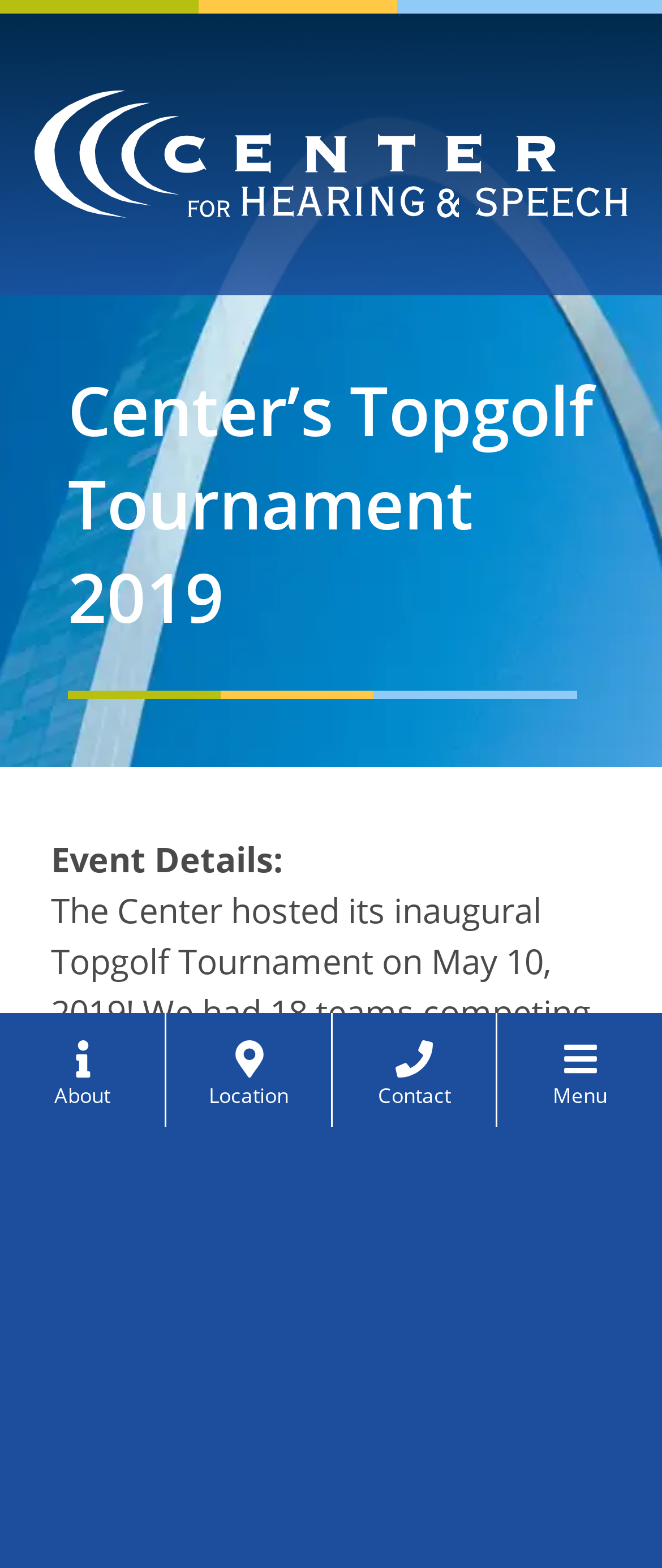Locate and provide the bounding box coordinates for the HTML element that matches this description: "Request Appointment".

[0.115, 0.684, 0.885, 0.736]